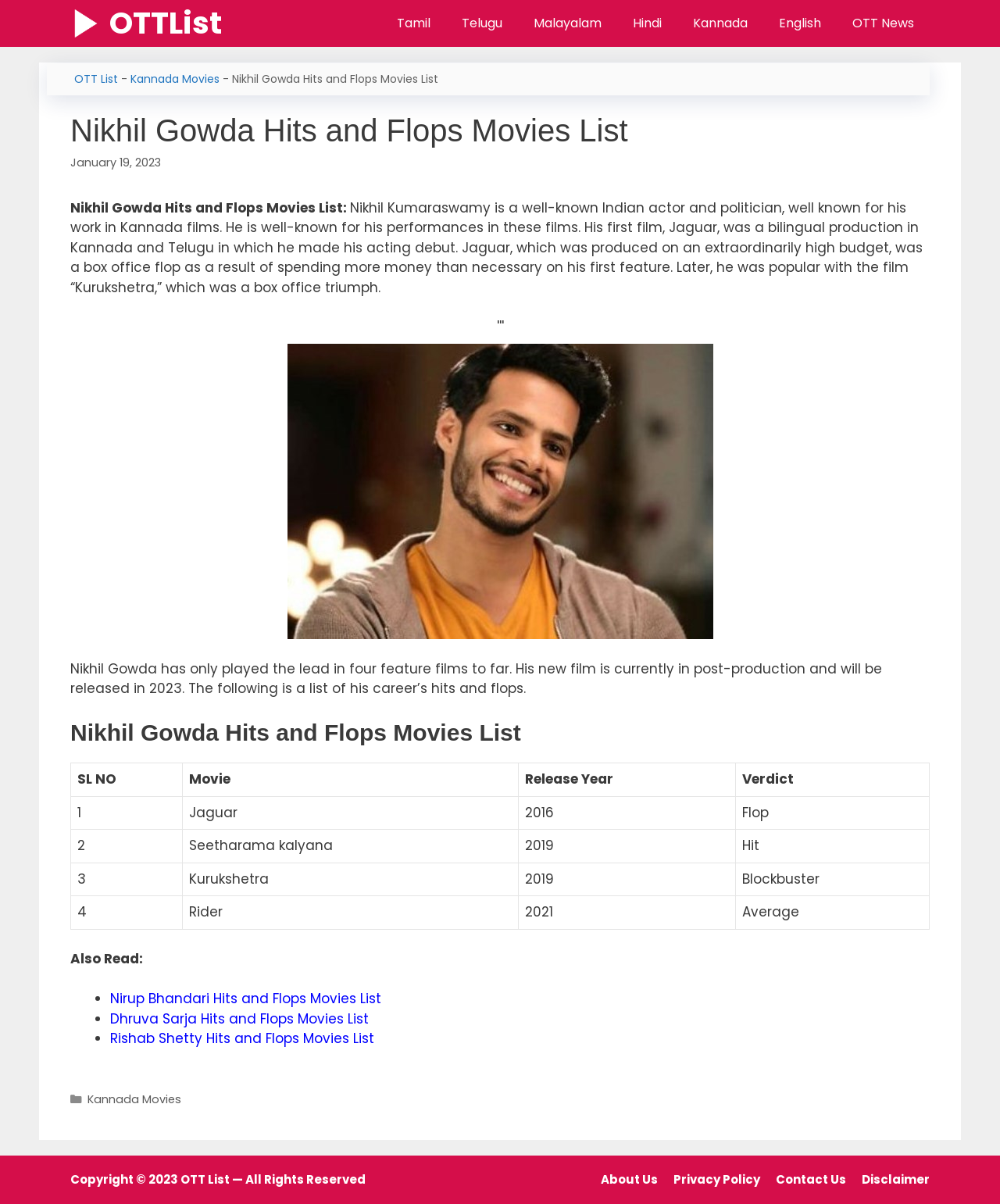For the given element description Kannada Movies, determine the bounding box coordinates of the UI element. The coordinates should follow the format (top-left x, top-left y, bottom-right x, bottom-right y) and be within the range of 0 to 1.

[0.13, 0.059, 0.22, 0.072]